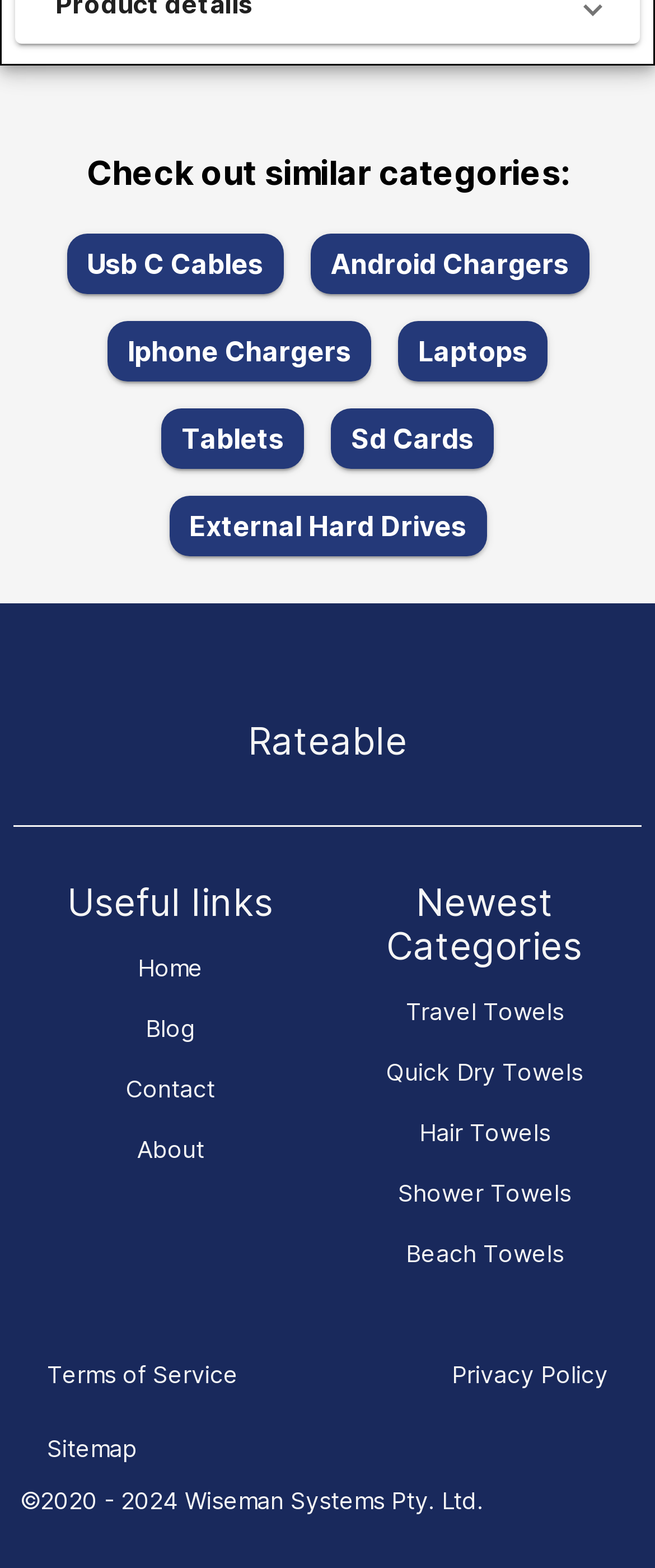Find the bounding box coordinates of the element to click in order to complete this instruction: "View Terms of Service". The bounding box coordinates must be four float numbers between 0 and 1, denoted as [left, top, right, bottom].

[0.031, 0.858, 0.405, 0.897]